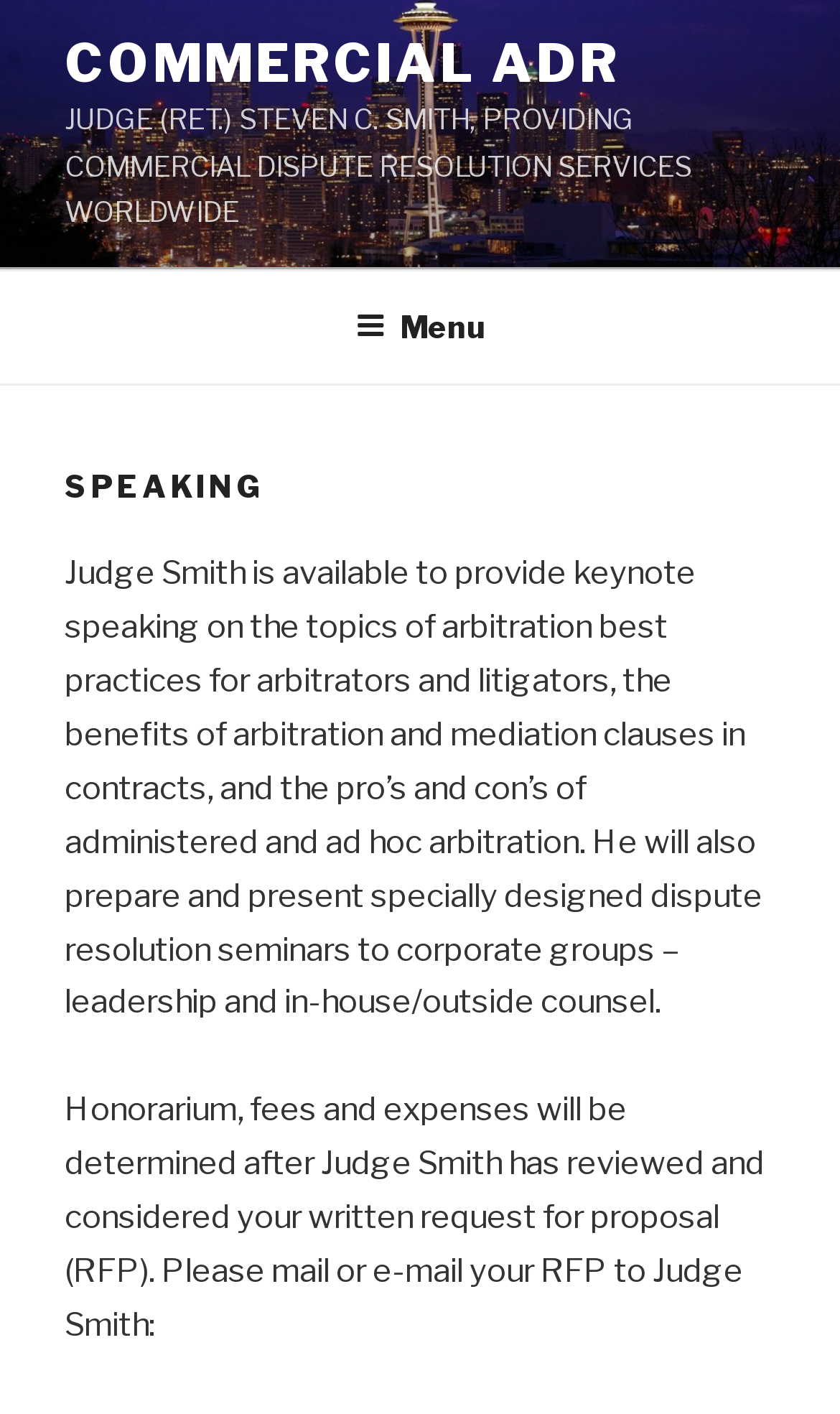What services does Judge Smith provide?
Respond with a short answer, either a single word or a phrase, based on the image.

Dispute resolution services